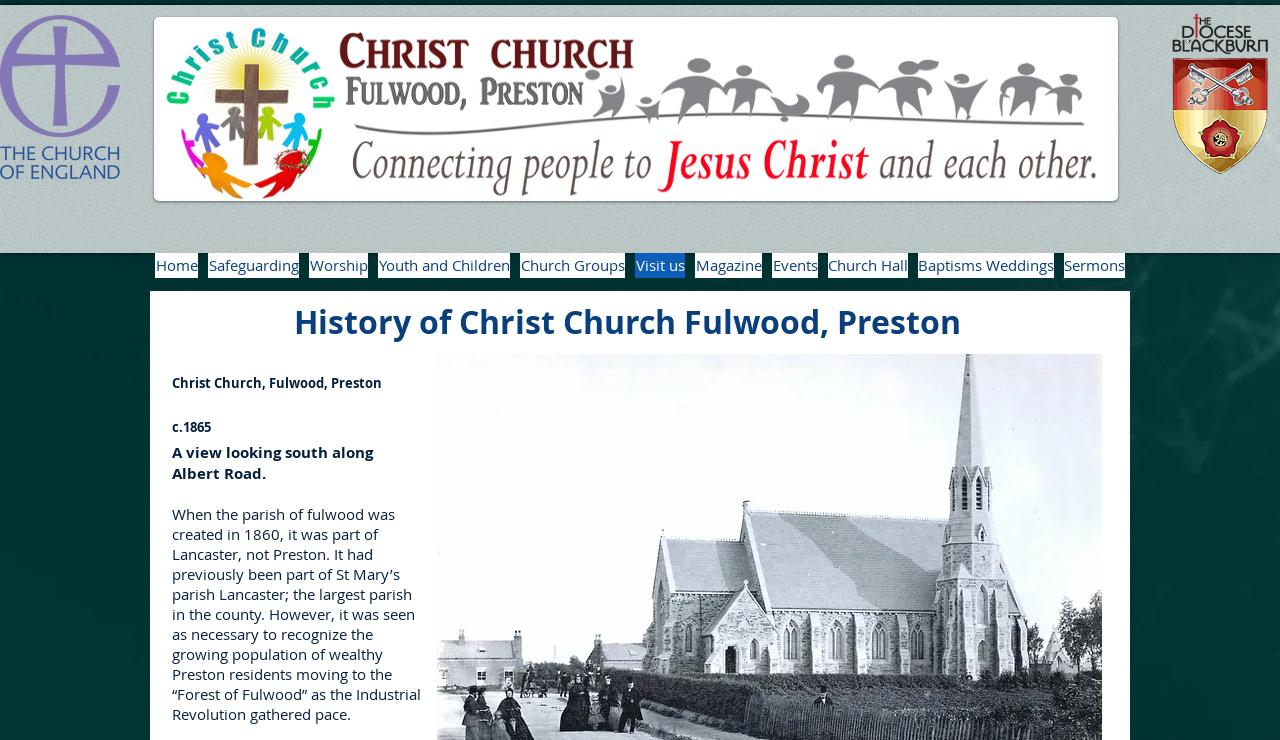Answer the question using only one word or a concise phrase: What is the year mentioned in the history of Christ Church Fulwood?

1860